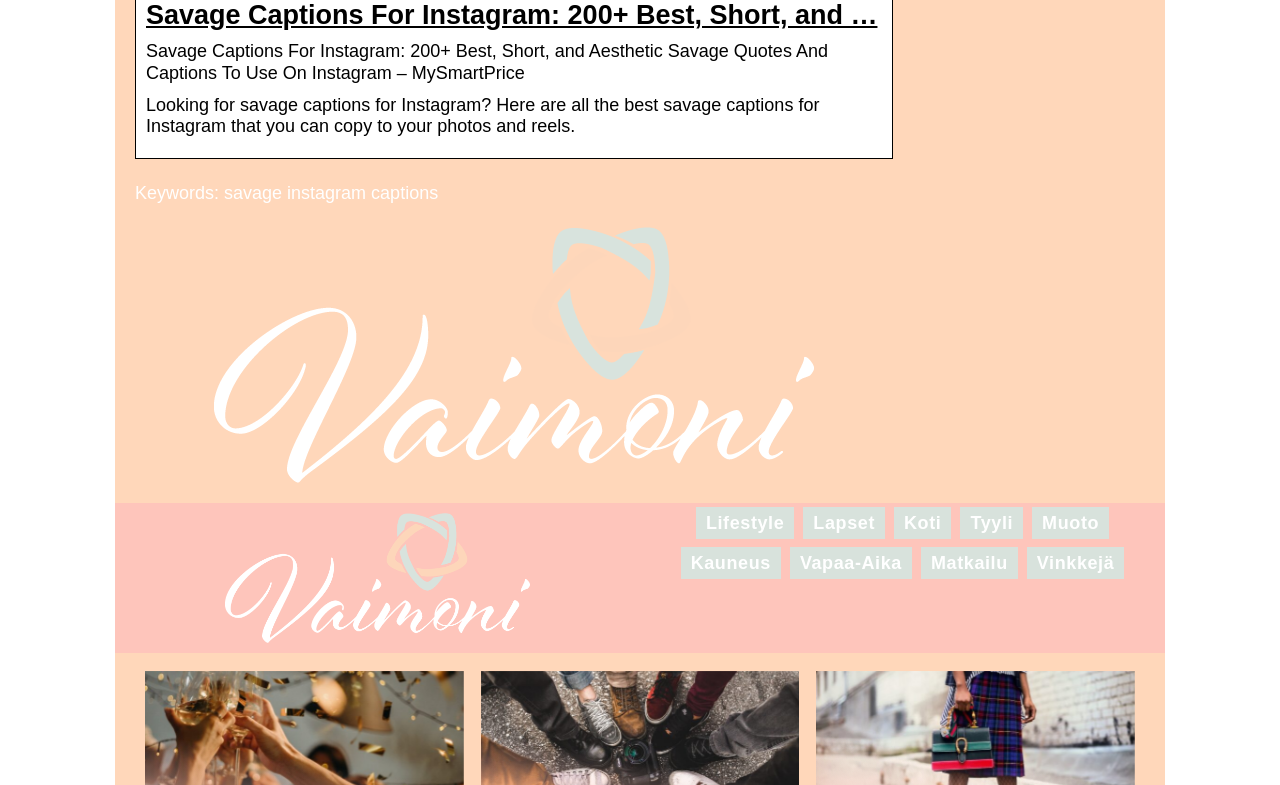Identify the bounding box of the UI component described as: "parent_node: Savage instagram captions".

[0.105, 0.289, 0.697, 0.615]